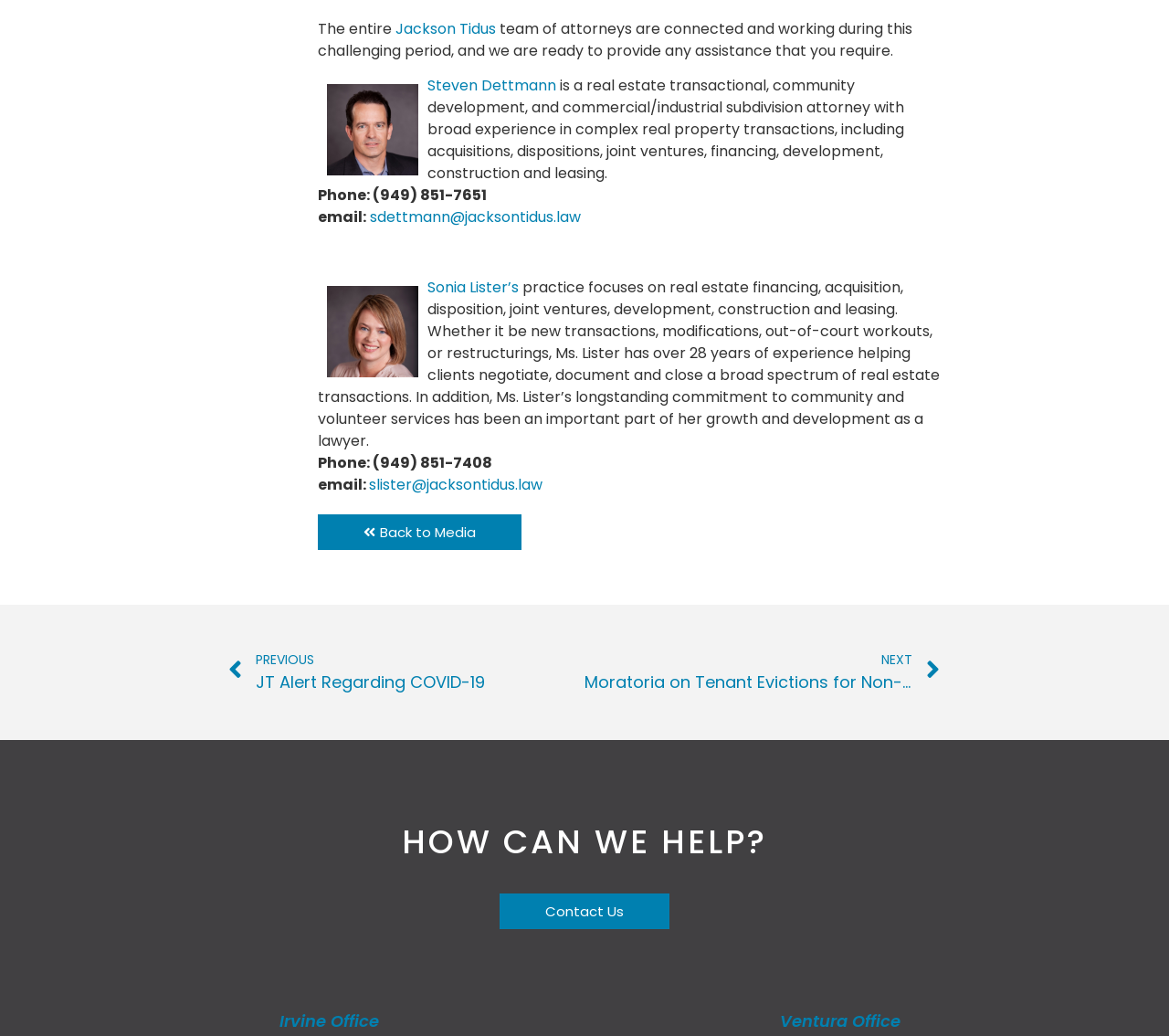Please specify the bounding box coordinates of the region to click in order to perform the following instruction: "Email Sonia Lister".

[0.316, 0.457, 0.464, 0.478]